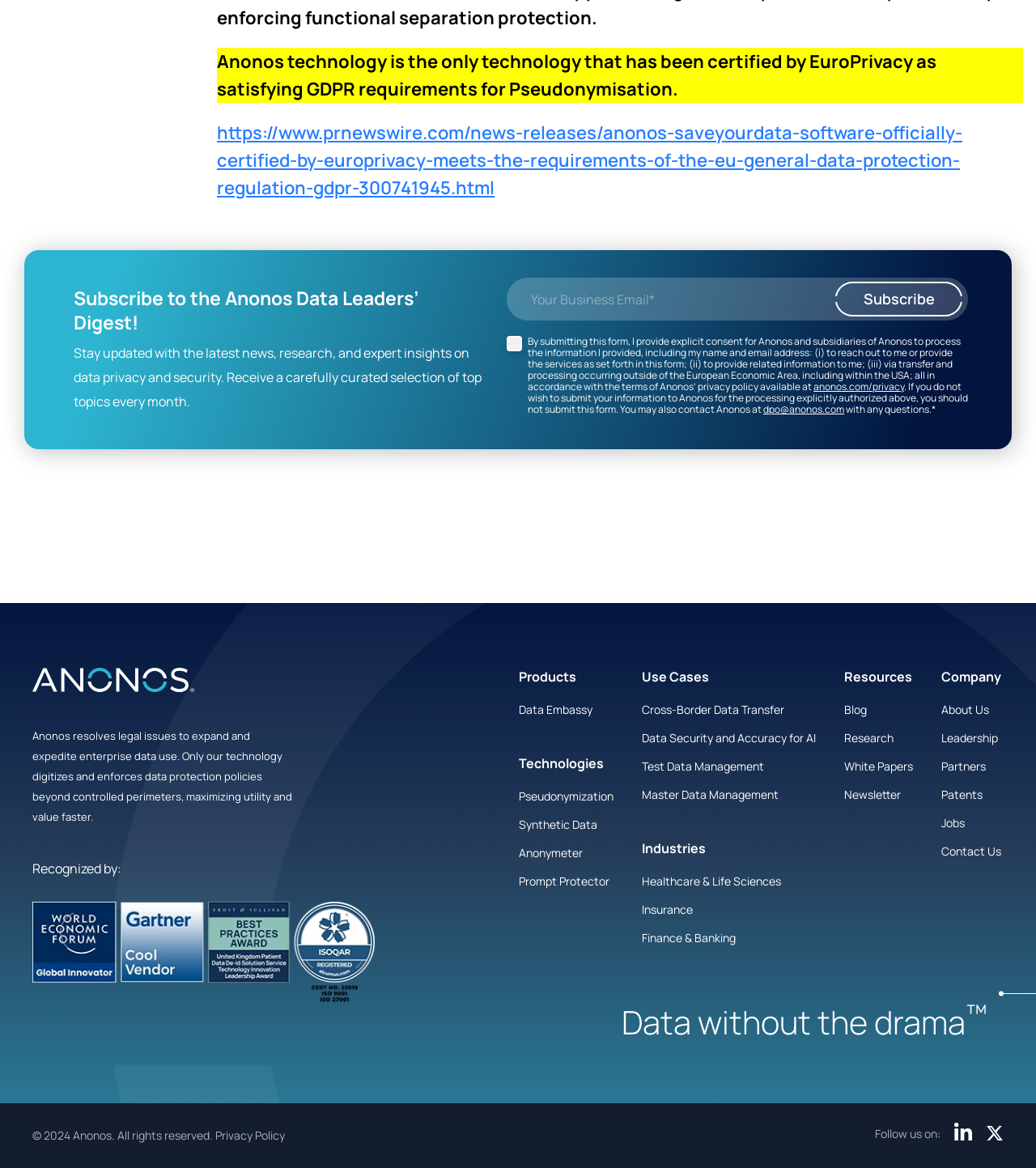Please find the bounding box coordinates in the format (top-left x, top-left y, bottom-right x, bottom-right y) for the given element description. Ensure the coordinates are floating point numbers between 0 and 1. Description: Test Data Management

[0.62, 0.651, 0.788, 0.661]